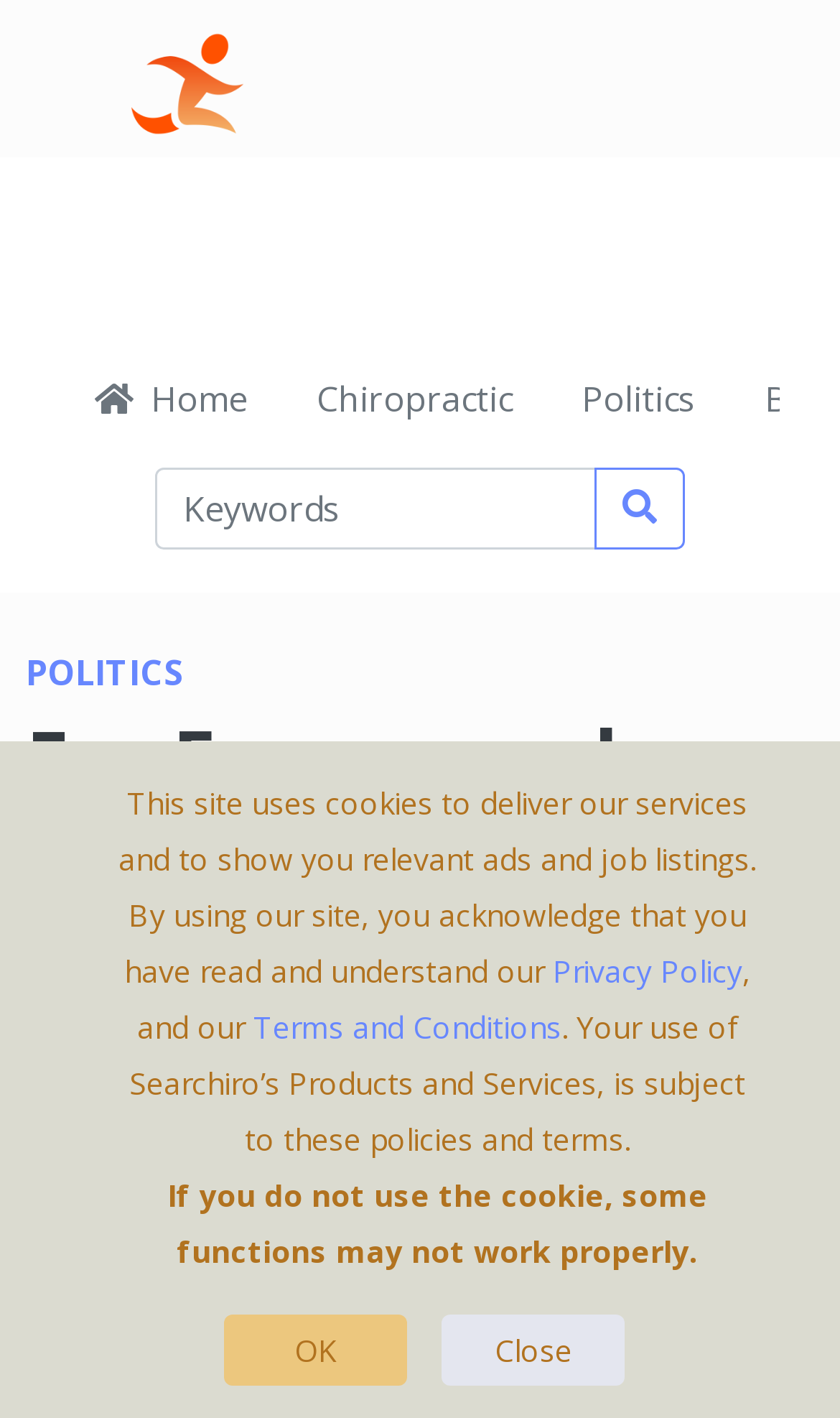What is the date of the article?
Please use the image to provide a one-word or short phrase answer.

January 29, 2024